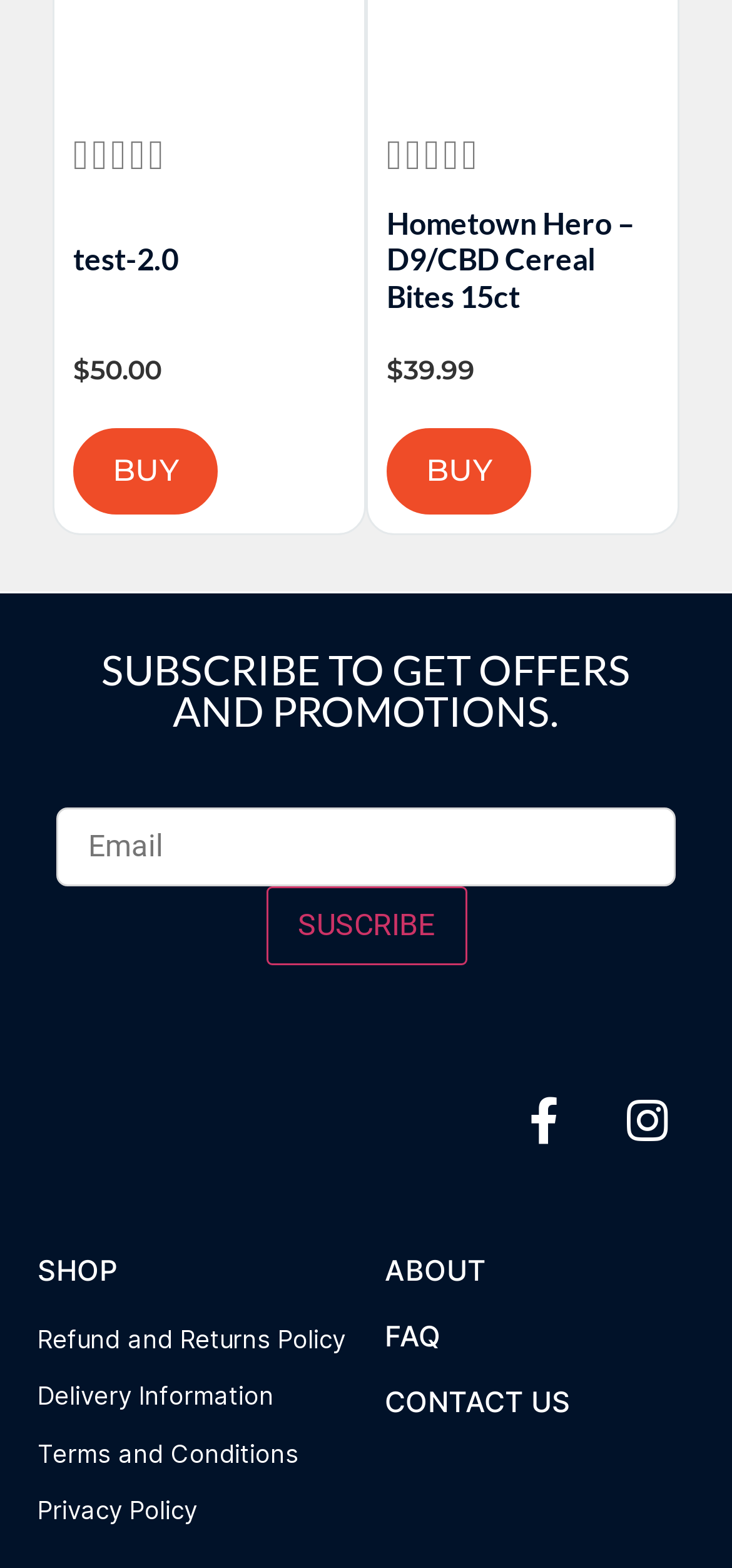Refer to the image and provide an in-depth answer to the question: 
What is the price of the 'Hometown Hero' product?

I looked for the price of the 'Hometown Hero' product by finding the StaticText element with the text '$' and the adjacent StaticText element with the text '39.99'. The price of the 'Hometown Hero' product is $39.99.